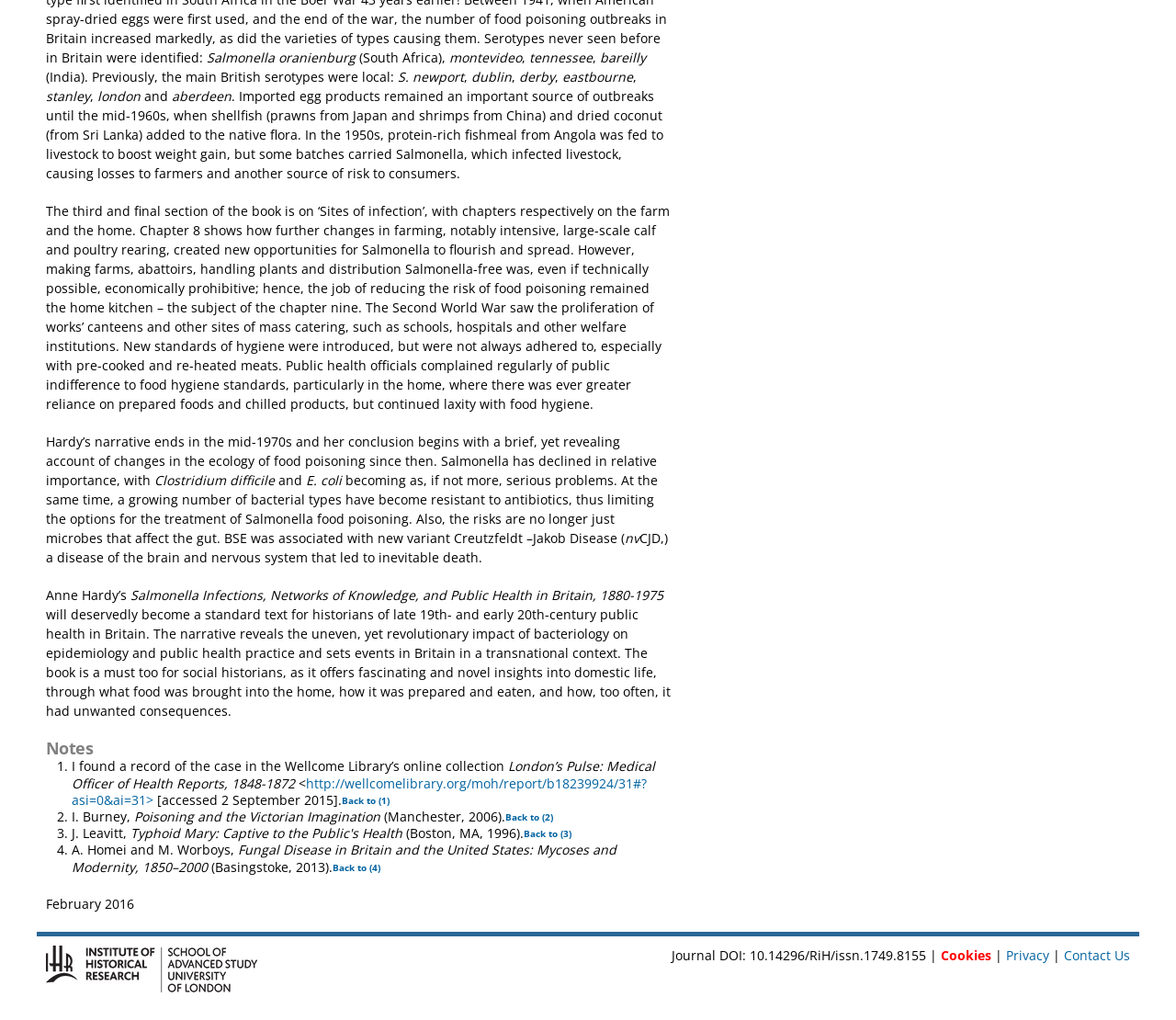Locate the bounding box coordinates of the area that needs to be clicked to fulfill the following instruction: "Click on the link to access the Wellcome Library’s online collection". The coordinates should be in the format of four float numbers between 0 and 1, namely [left, top, right, bottom].

[0.061, 0.759, 0.55, 0.793]